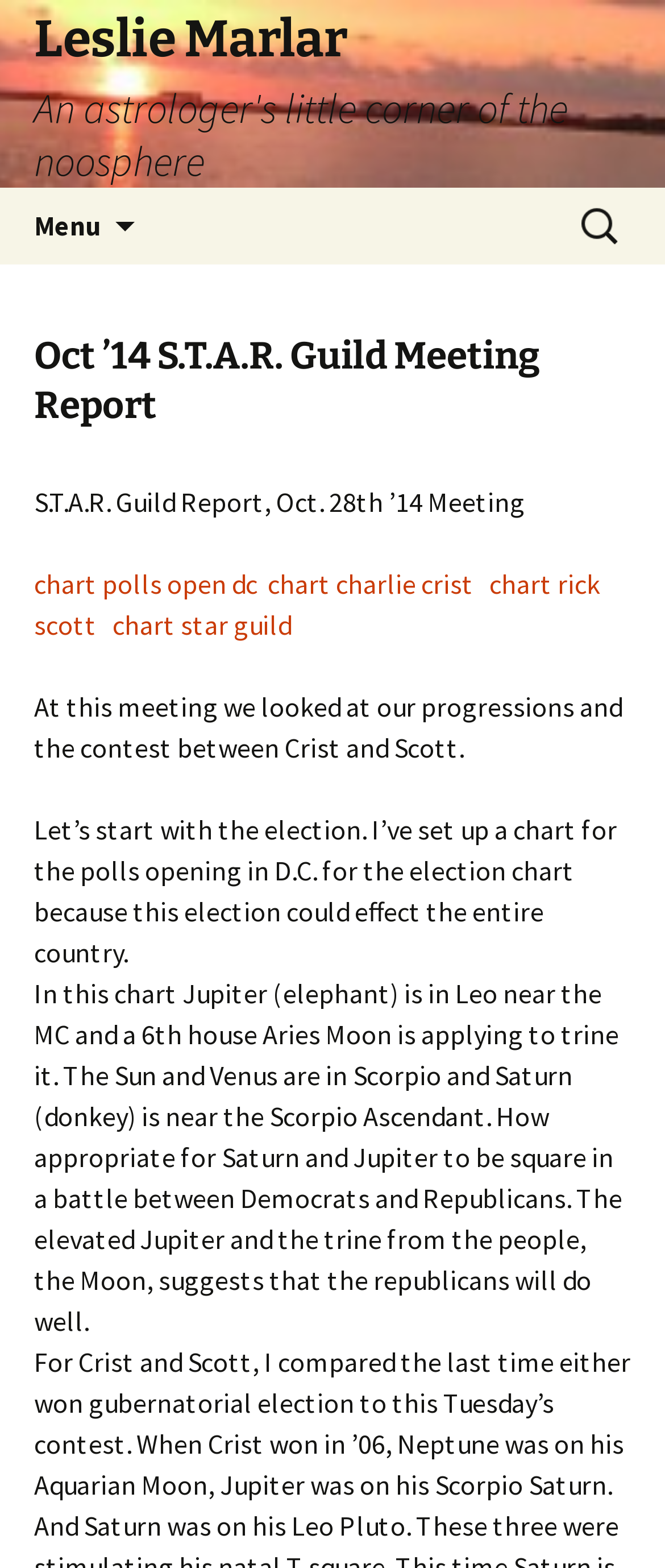Provide a thorough description of this webpage.

The webpage is about a meeting report of the S.T.A.R. Guild, specifically the October 2014 meeting. At the top of the page, there is a link to the author's website, "Leslie Marlar An astrologer's little corner of the noosphere", with a heading that displays the author's name and a brief description of their website. 

Below the author's link, there is a menu button on the left side, followed by a "Skip to content" link. On the right side, there is a search bar with a label "Search for:". 

The main content of the webpage starts with a heading that displays the title of the meeting report, "Oct ’14 S.T.A.R. Guild Meeting Report". Below the heading, there is a paragraph of text that summarizes the meeting, mentioning that the group looked at their progressions and the contest between Crist and Scott. 

The webpage then lists several links related to the meeting, including charts for polls opening in D.C., Charlie Crist, Rick Scott, and the S.T.A.R. Guild. These links are accompanied by brief descriptions of each chart. 

The main content of the webpage continues with a detailed analysis of the election chart, including the positions of Jupiter, the Moon, the Sun, Venus, and Saturn. The text explains the astrological significance of these positions and how they relate to the election.